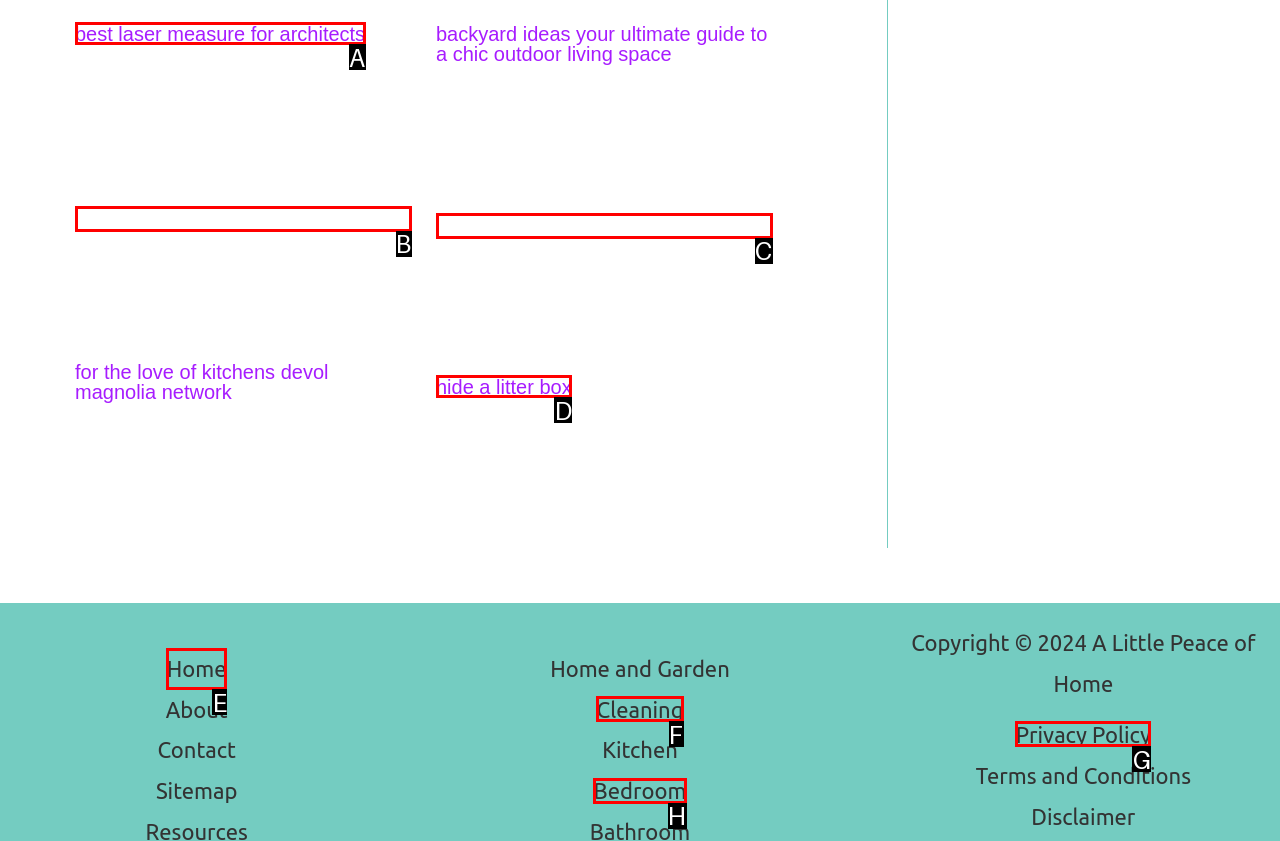Determine which option matches the element description: best laser measure for architects
Answer using the letter of the correct option.

A